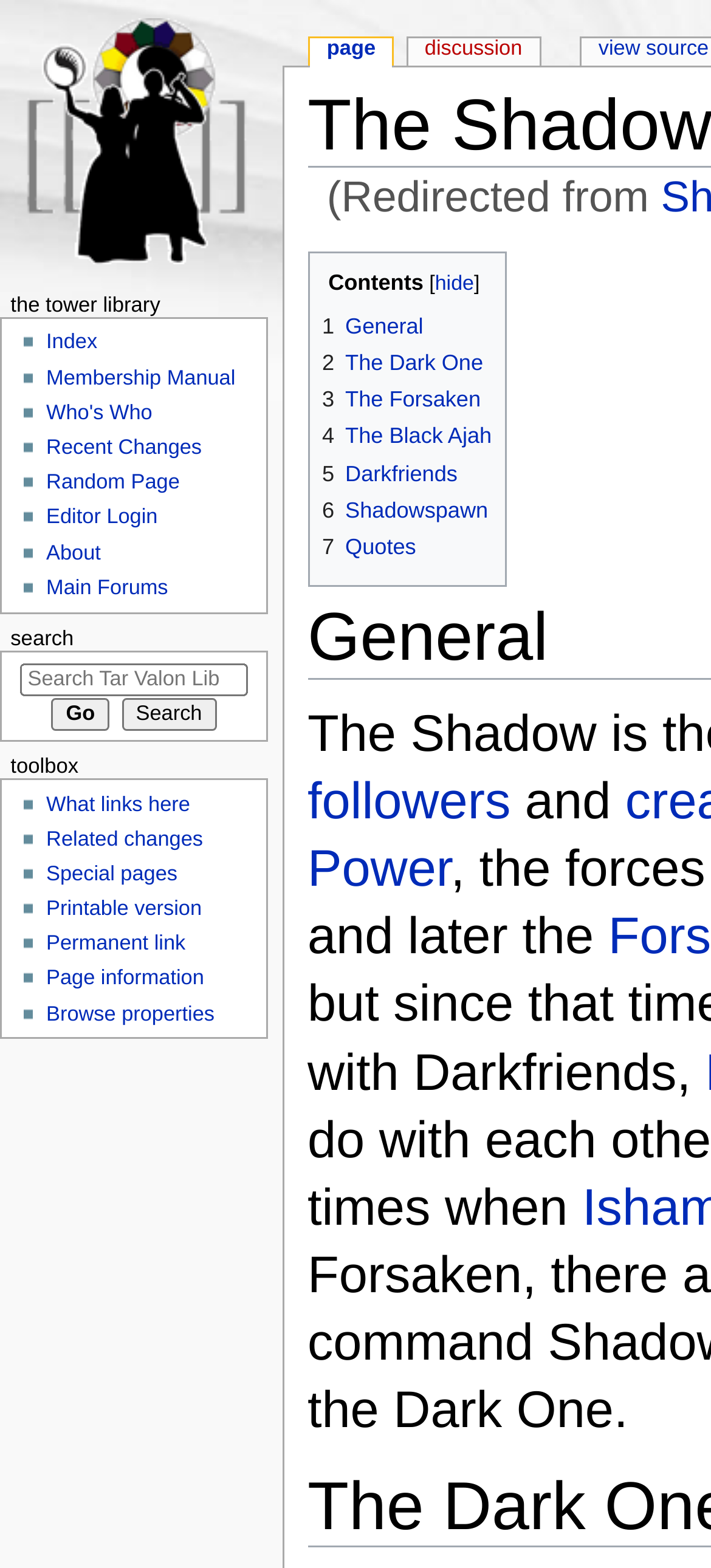Determine the bounding box for the UI element as described: "3 The Forsaken". The coordinates should be represented as four float numbers between 0 and 1, formatted as [left, top, right, bottom].

[0.453, 0.247, 0.676, 0.263]